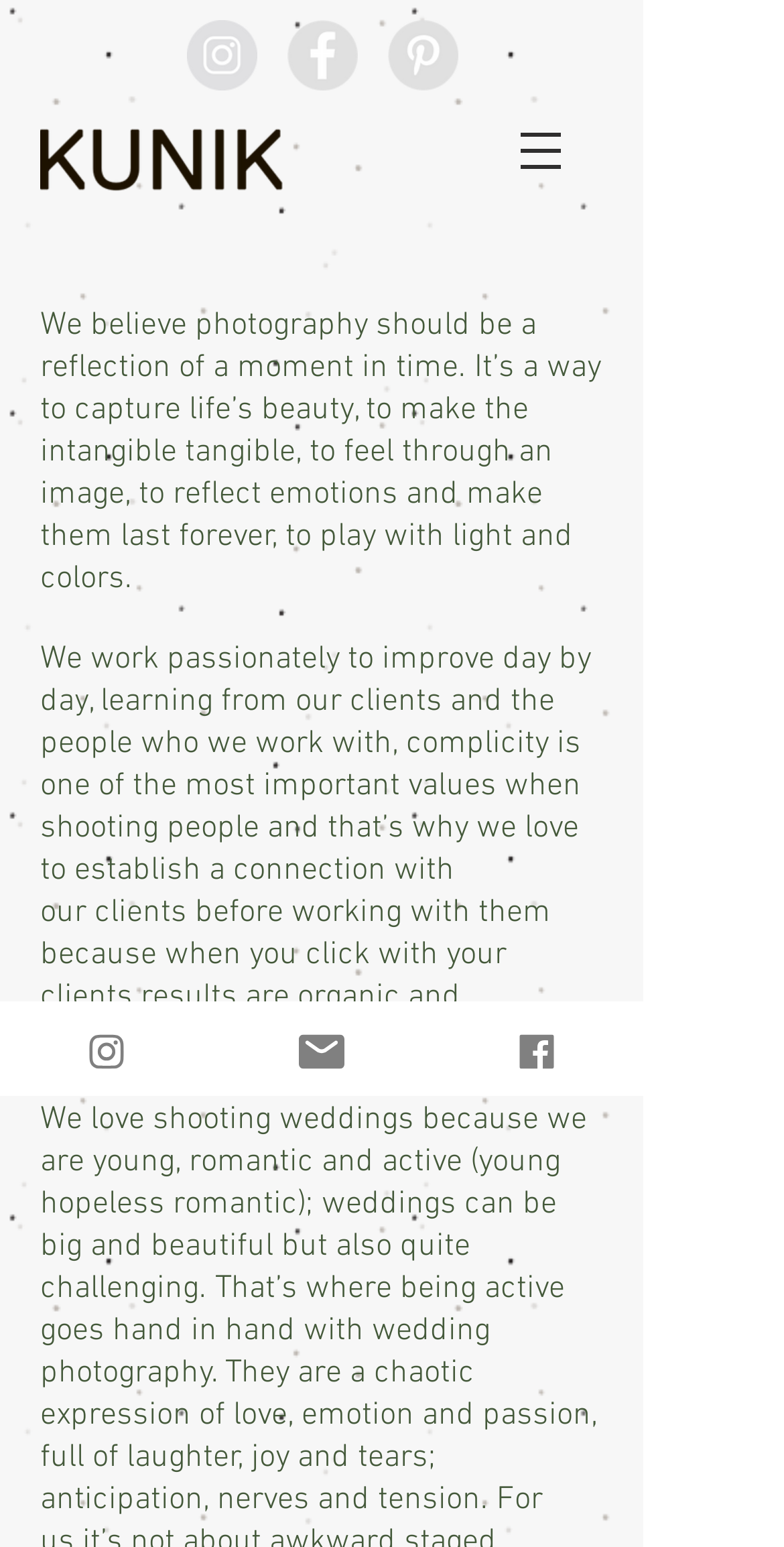Bounding box coordinates are given in the format (top-left x, top-left y, bottom-right x, bottom-right y). All values should be floating point numbers between 0 and 1. Provide the bounding box coordinate for the UI element described as: aria-label="Instagram - Grey Circle"

[0.238, 0.013, 0.328, 0.058]